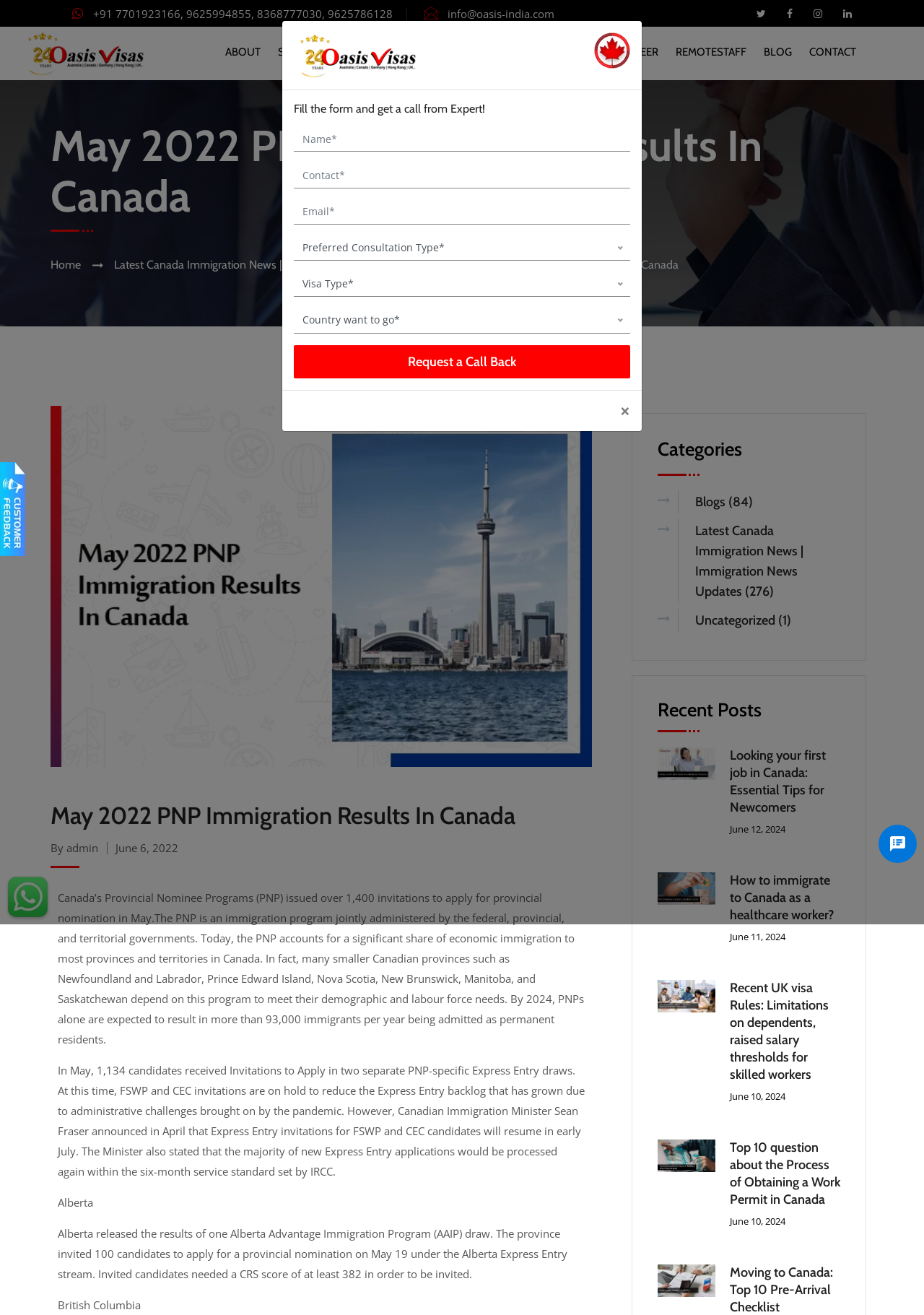Find the bounding box coordinates of the clickable area required to complete the following action: "Fill the form and get a call from Expert!".

[0.318, 0.077, 0.682, 0.088]